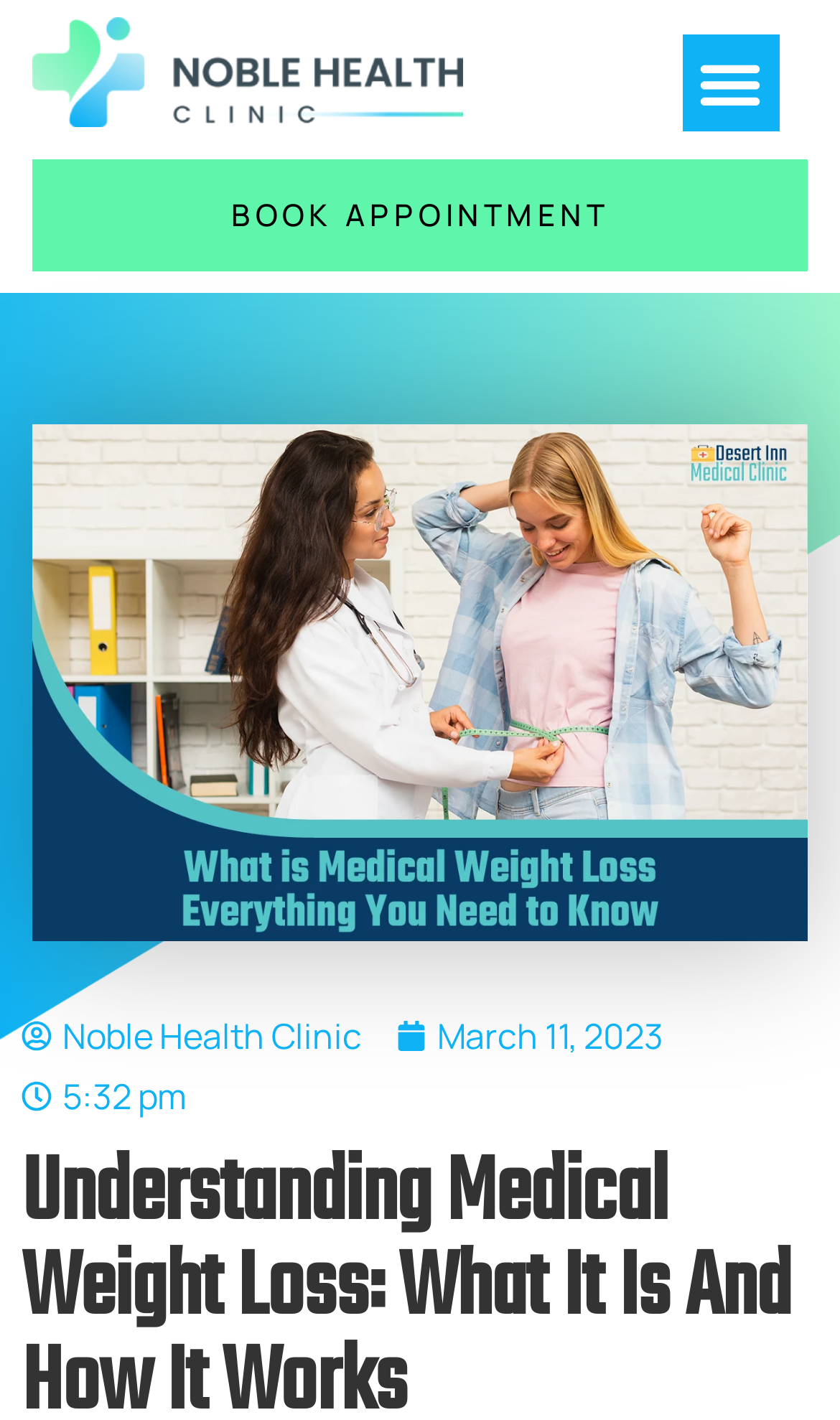Identify the bounding box of the UI element that matches this description: "Menu".

None